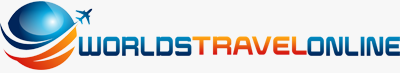Describe every detail you can see in the image.

The image features the logo of "Worlds Travel Online," a travel-related service providing insights and resources for travelers. The logo showcases a stylized globe with an airplane graphic, emphasizing global travel and adventure. The vibrant color palette transitions from deep blue to bright orange, reflecting a sense of exploration and excitement. The combination of the graphical elements and the bold typography effectively communicates the brand's focus on travel, aiming to inspire and assist users in planning their journeys.